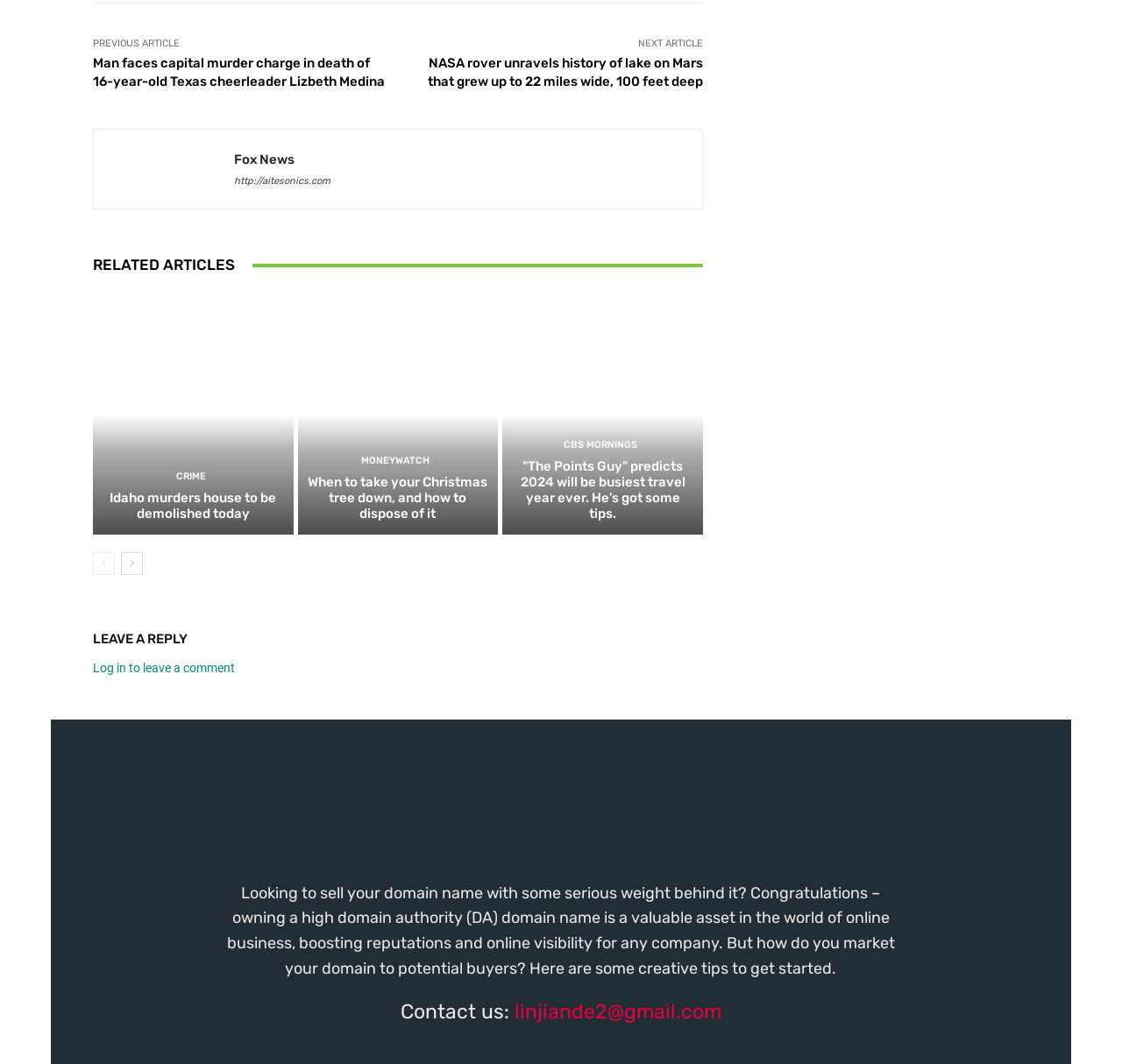From the screenshot, find the bounding box of the UI element matching this description: "http://aitesonics.com". Supply the bounding box coordinates in the form [left, top, right, bottom], each a float between 0 and 1.

[0.209, 0.166, 0.295, 0.175]